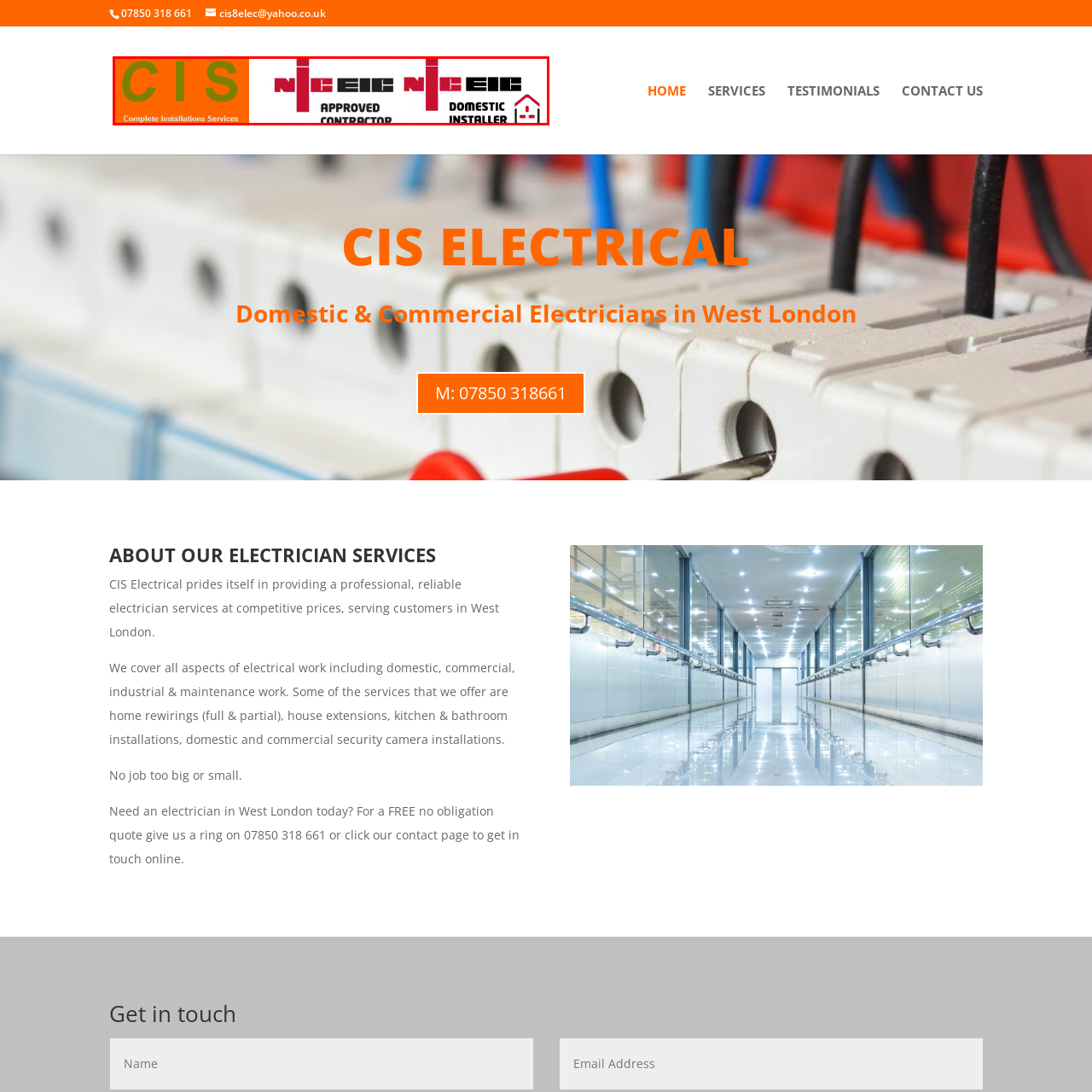Look at the image segment within the red box, What is the status of CIS as a domestic installer? Give a brief response in one word or phrase.

NICEIC DOMESTIC INSTALLER